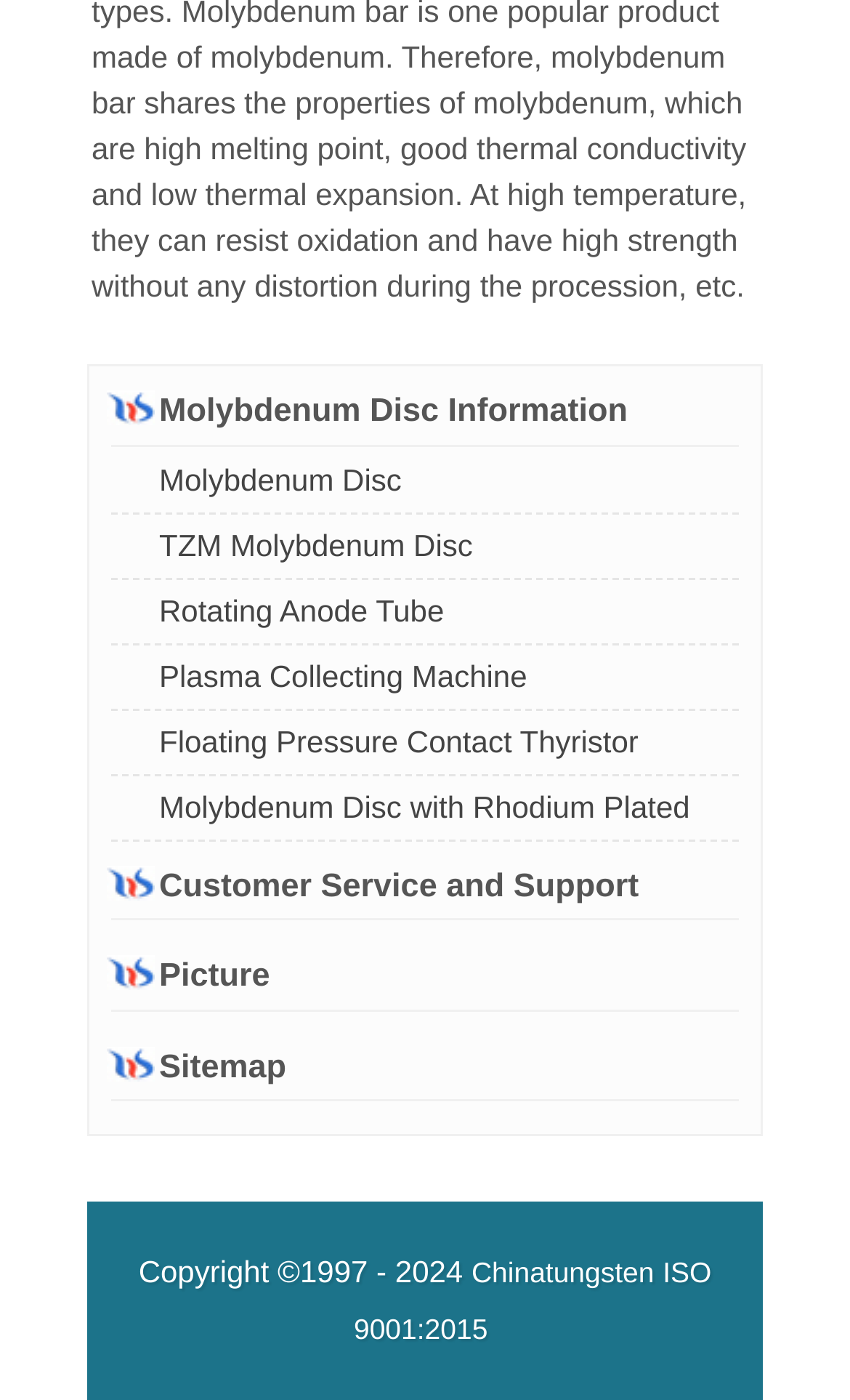What is the purpose of the 'Customer Service and Support' section?
Please provide a single word or phrase based on the screenshot.

To provide support